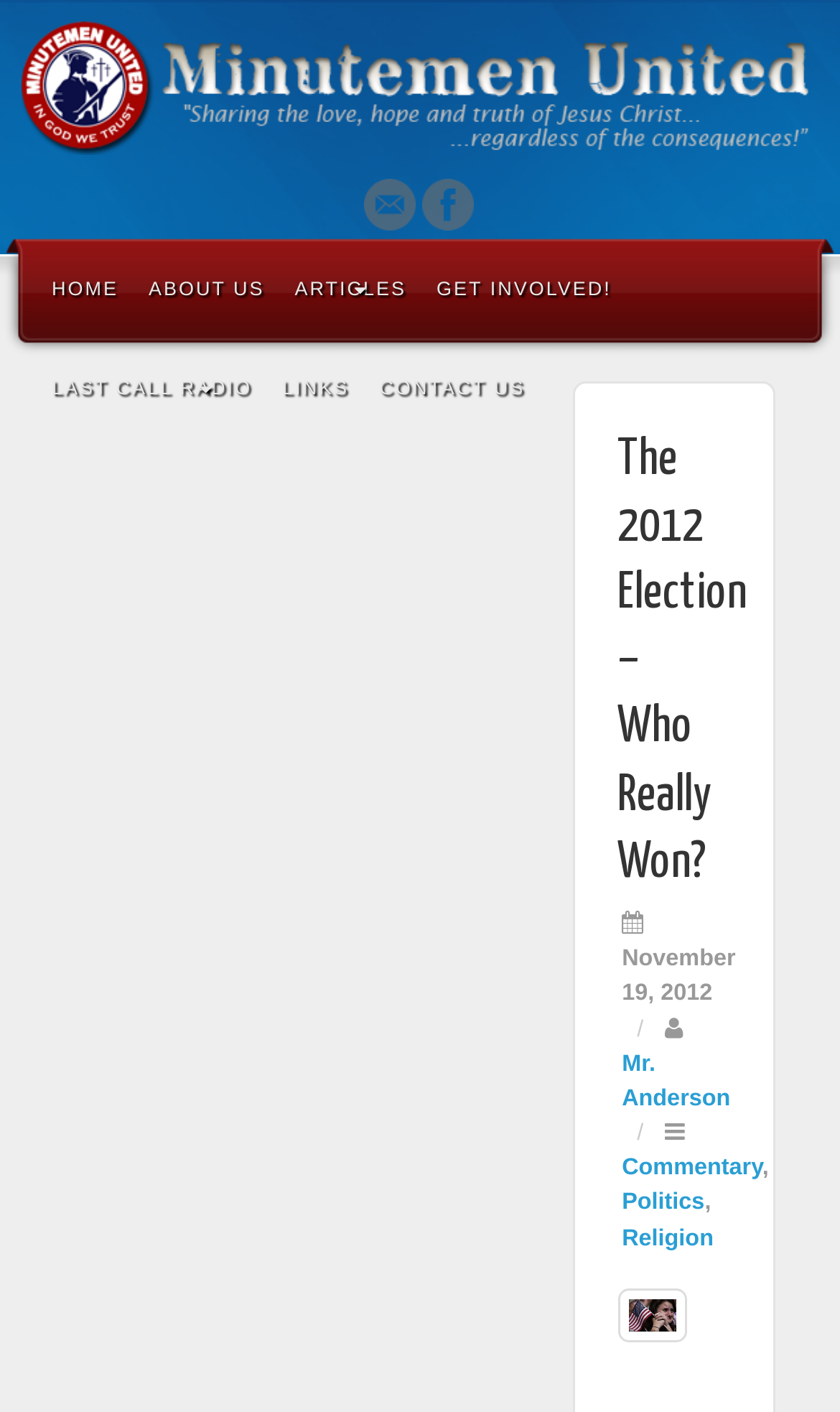Please specify the bounding box coordinates of the region to click in order to perform the following instruction: "visit the ABOUT US page".

[0.159, 0.167, 0.333, 0.238]